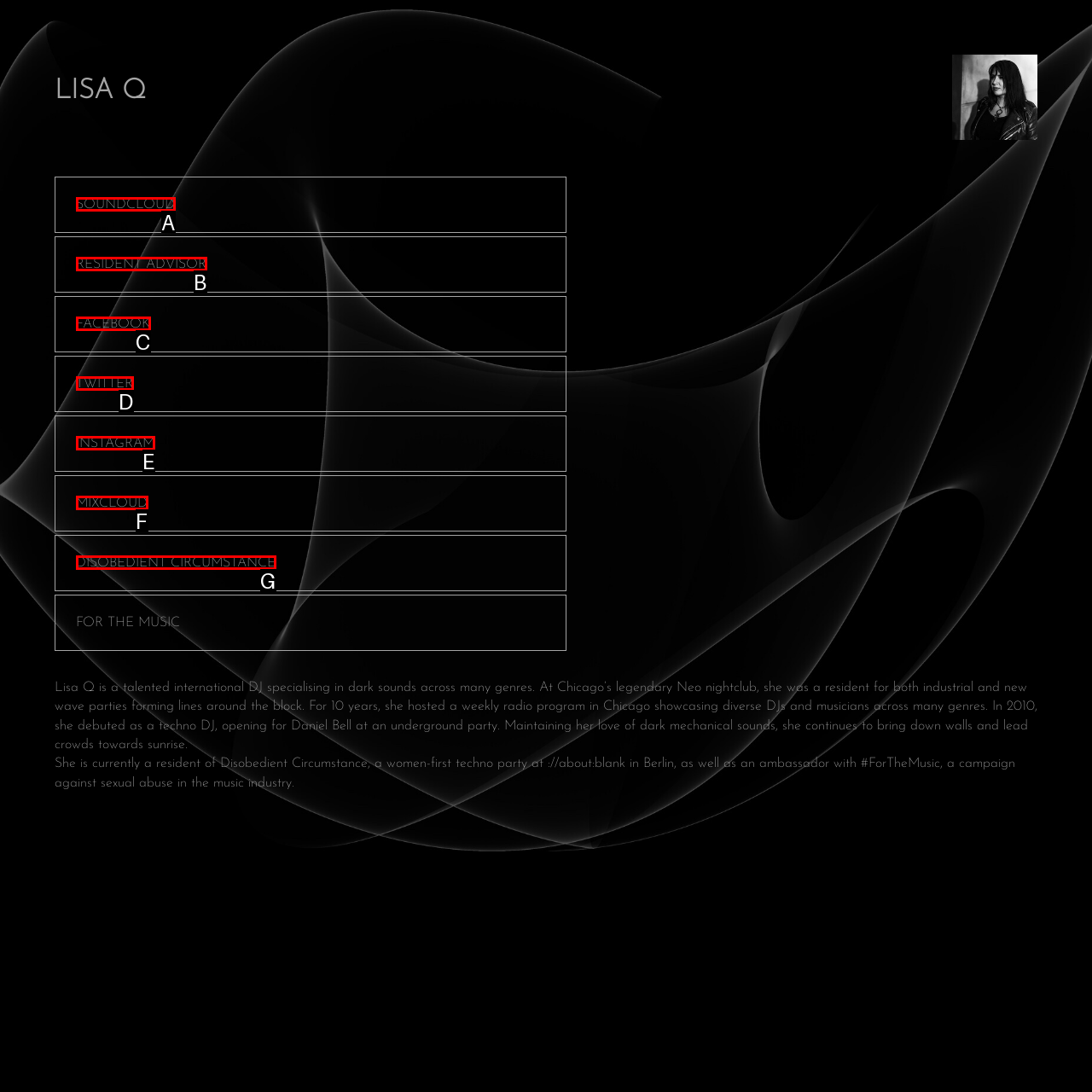From the provided options, which letter corresponds to the element described as: Resident Advisor
Answer with the letter only.

B